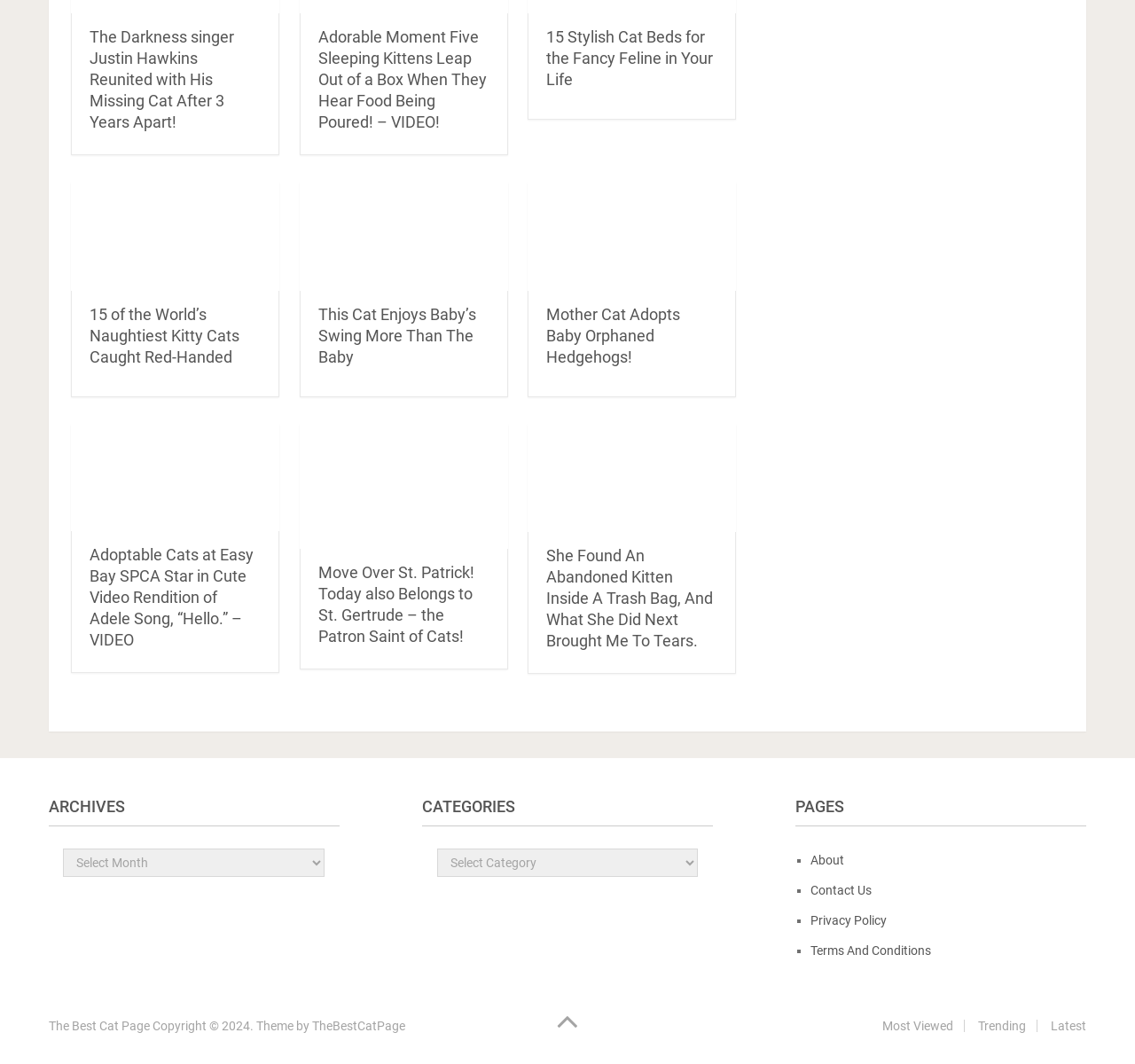Ascertain the bounding box coordinates for the UI element detailed here: "Latest". The coordinates should be provided as [left, top, right, bottom] with each value being a float between 0 and 1.

[0.926, 0.957, 0.957, 0.971]